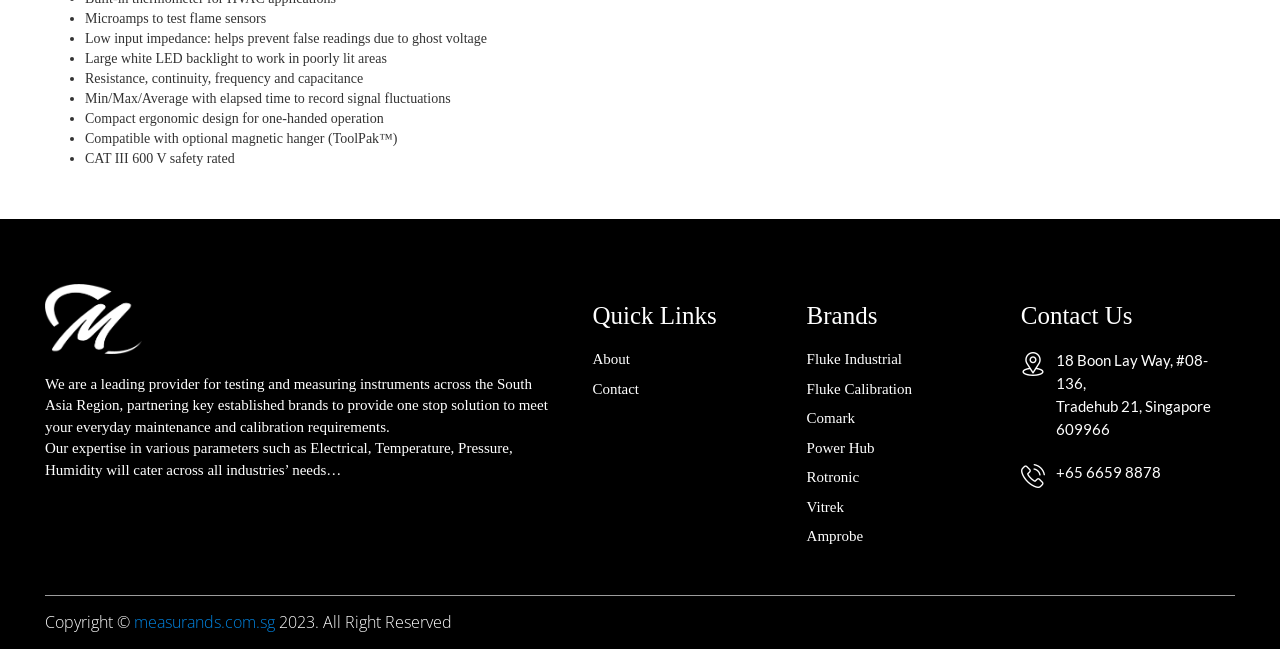Pinpoint the bounding box coordinates of the element you need to click to execute the following instruction: "Click on the 'Fluke Industrial' link". The bounding box should be represented by four float numbers between 0 and 1, in the format [left, top, right, bottom].

[0.63, 0.541, 0.705, 0.566]